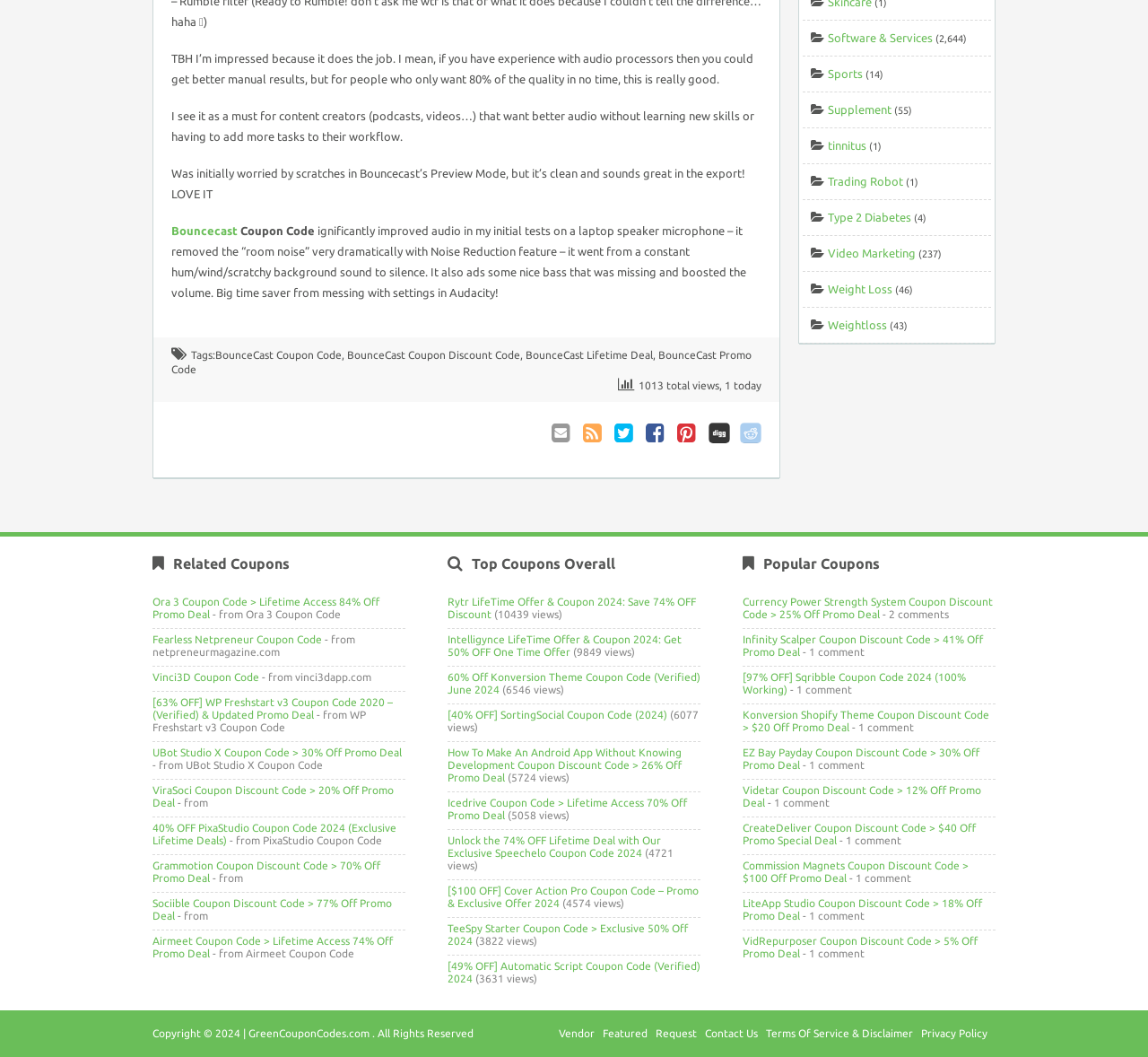Please identify the coordinates of the bounding box for the clickable region that will accomplish this instruction: "Go to the 'Check Runs' page".

None